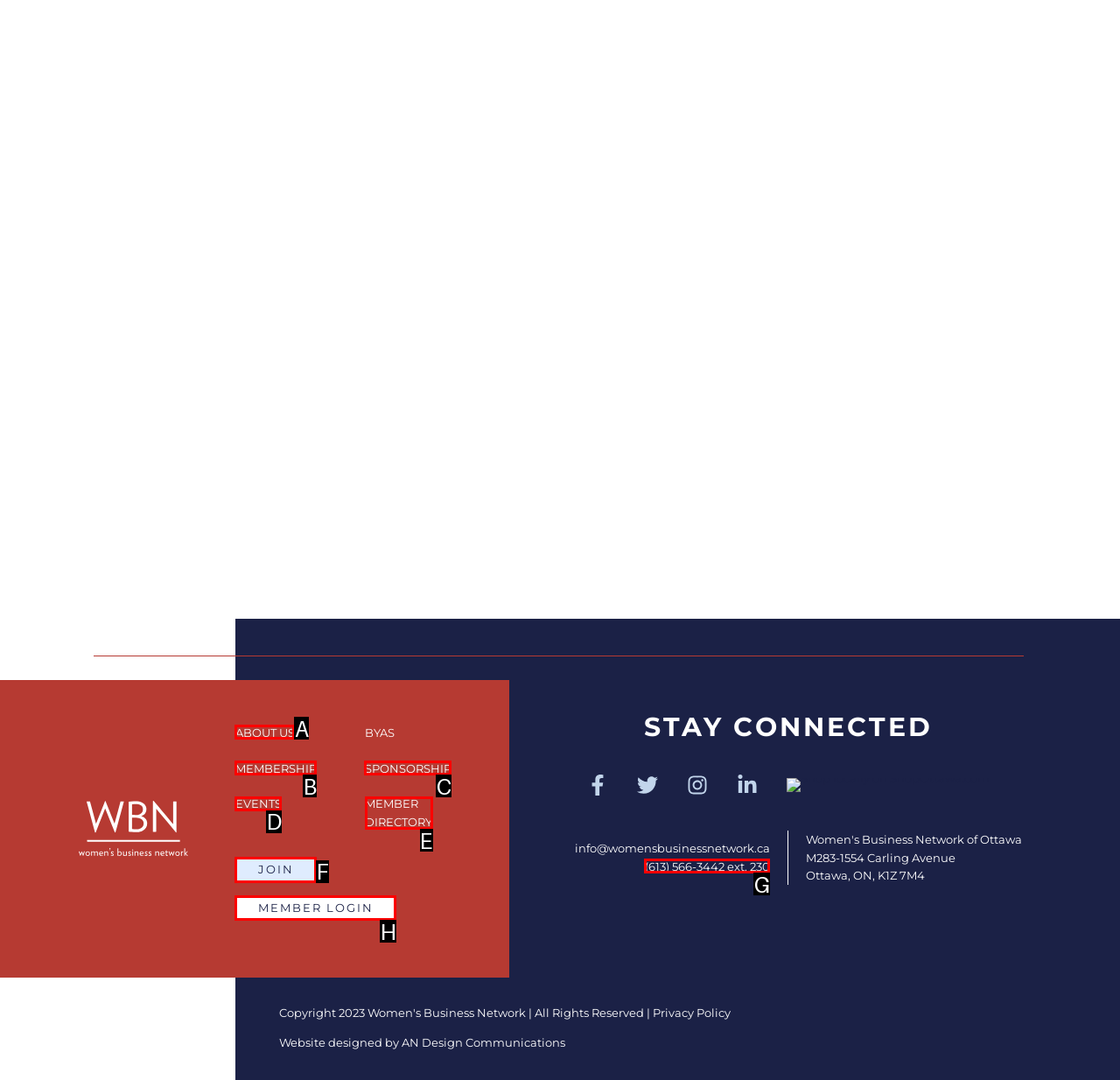Determine the letter of the UI element that you need to click to perform the task: Visit MEMBER DIRECTORY.
Provide your answer with the appropriate option's letter.

E